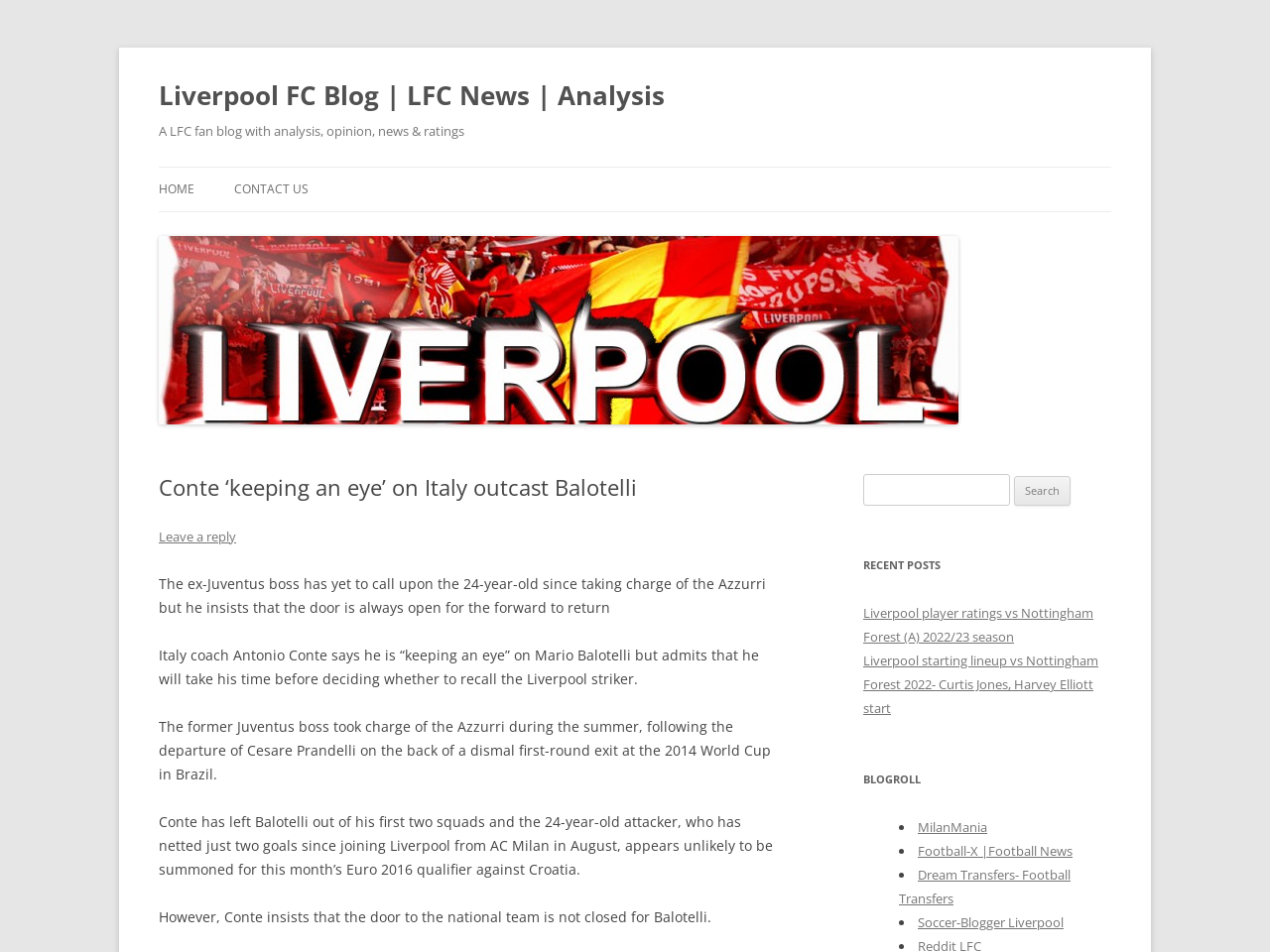Locate the bounding box coordinates of the element that needs to be clicked to carry out the instruction: "Visit the 'MilanMania' blog". The coordinates should be given as four float numbers ranging from 0 to 1, i.e., [left, top, right, bottom].

[0.723, 0.86, 0.777, 0.878]